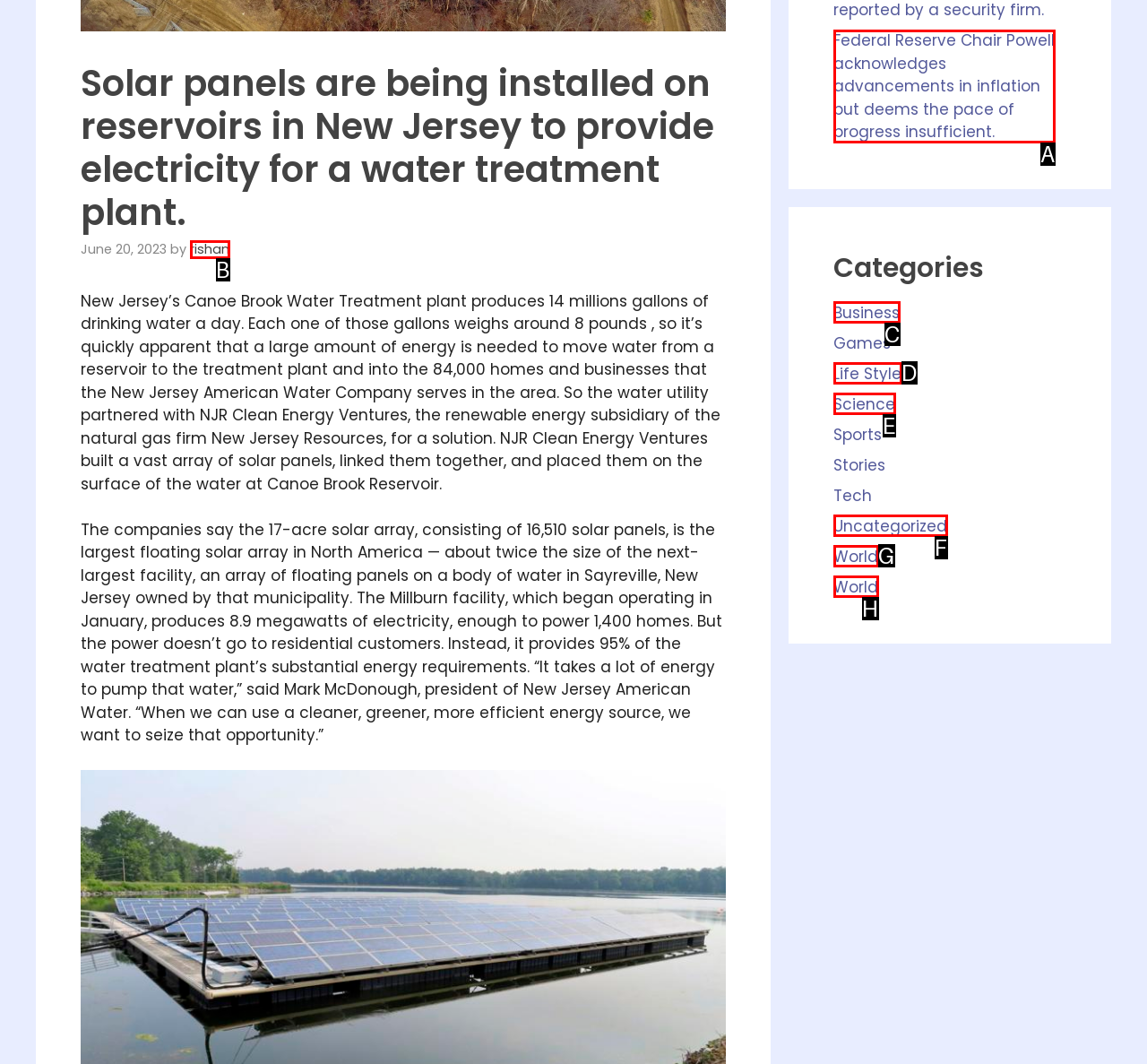Using the element description: Life Style, select the HTML element that matches best. Answer with the letter of your choice.

D